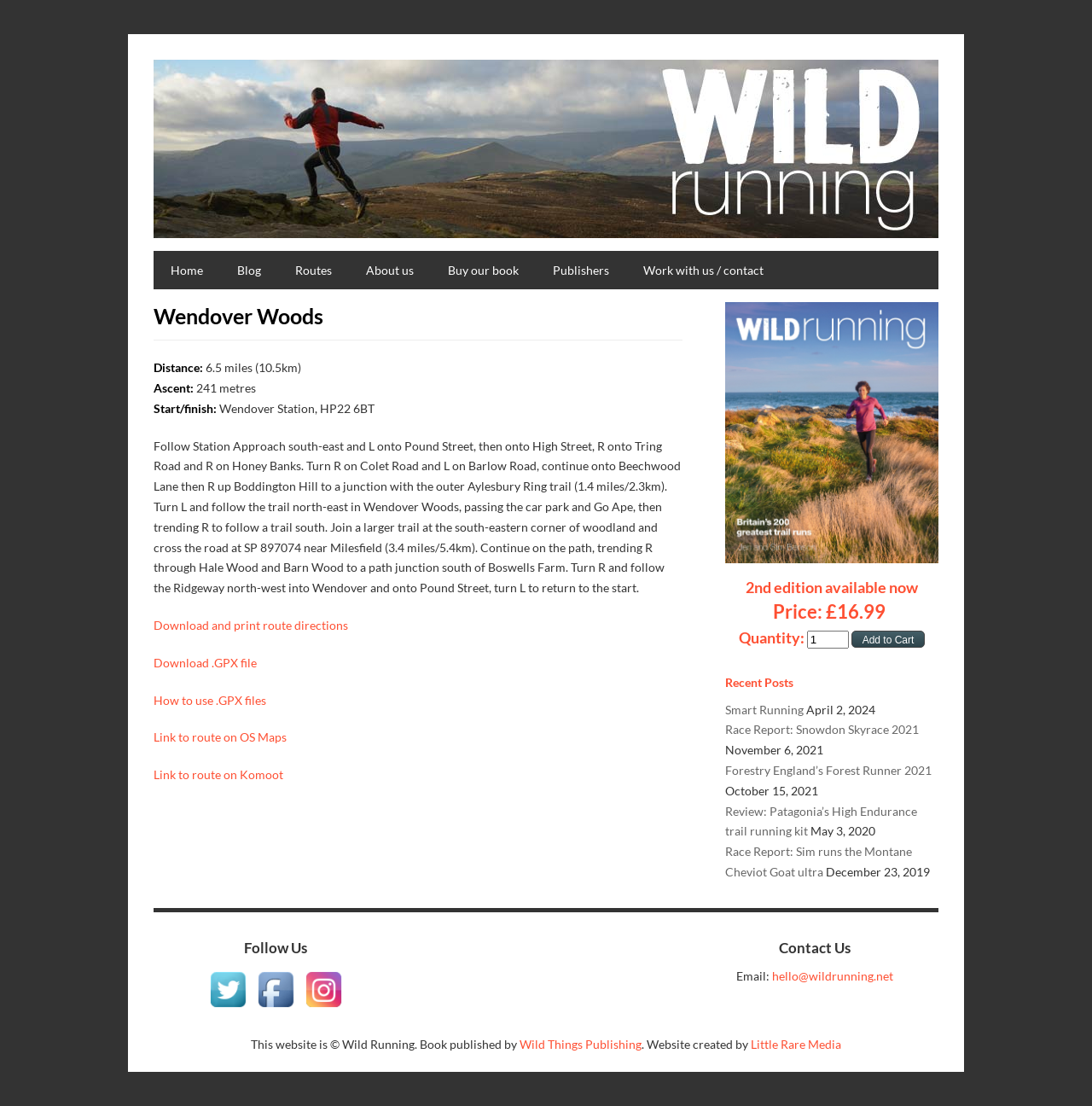Find and specify the bounding box coordinates that correspond to the clickable region for the instruction: "Click on the 'Link to route on OS Maps' link".

[0.141, 0.66, 0.262, 0.673]